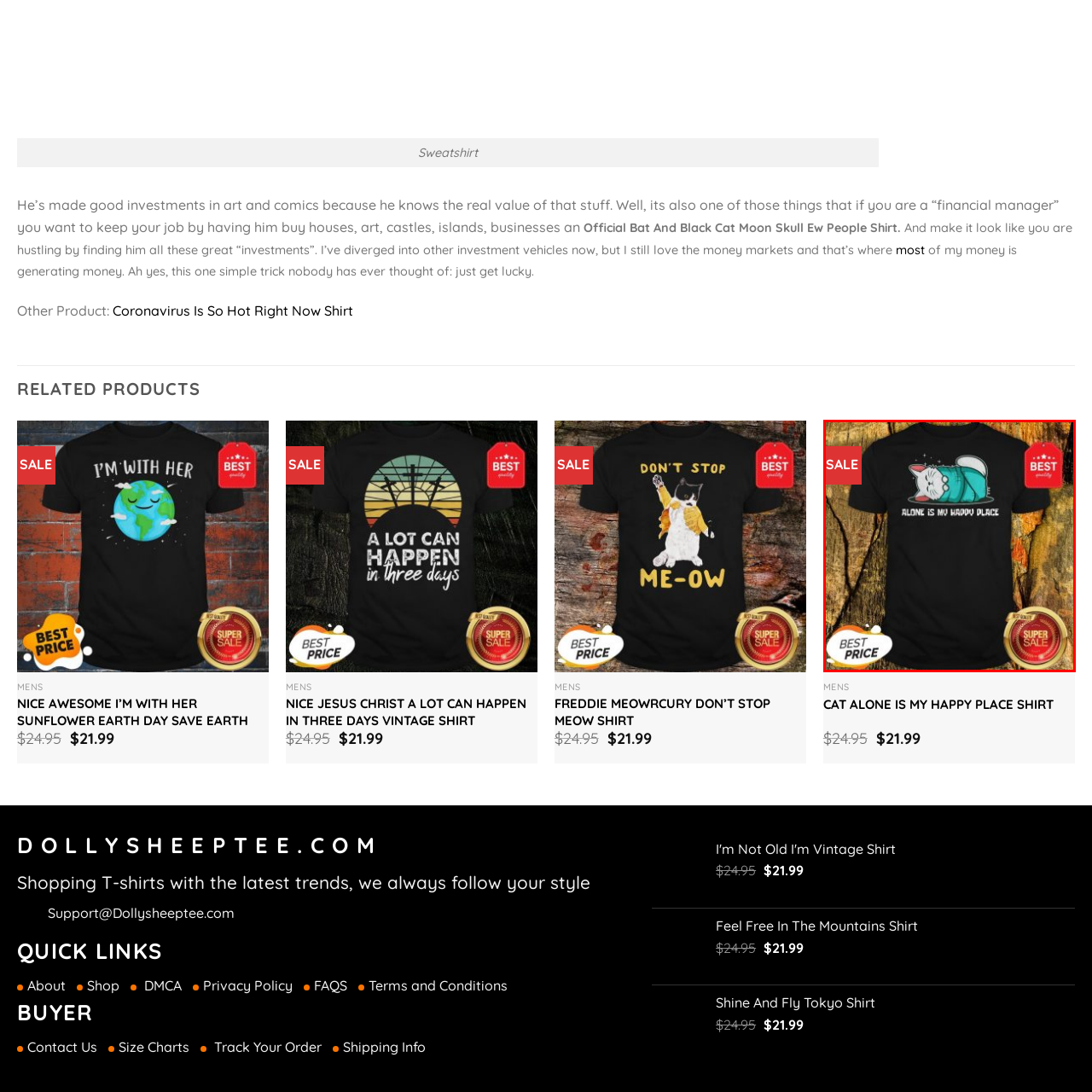Give a comprehensive description of the picture highlighted by the red border.

The image features a playful T-shirt design perfect for cat lovers, showcasing a cute illustration of a relaxed cat nestled comfortably in a teal blanket. Above the charming graphic, the phrase "ALONE IS MY HAPPY PLACE" is boldly printed in white, emphasizing a cozy and content lifestyle. The shirt is showcased against a textured wood background, enhancing its casual vibe. It prominently displays various promotional badges, including a "SALE" tag in the top left corner and "BEST" quality indicators, suggesting a great offer for buyers. This shirt encapsulates a blend of humor and comfort, making it an ideal addition to any feline enthusiast's wardrobe.